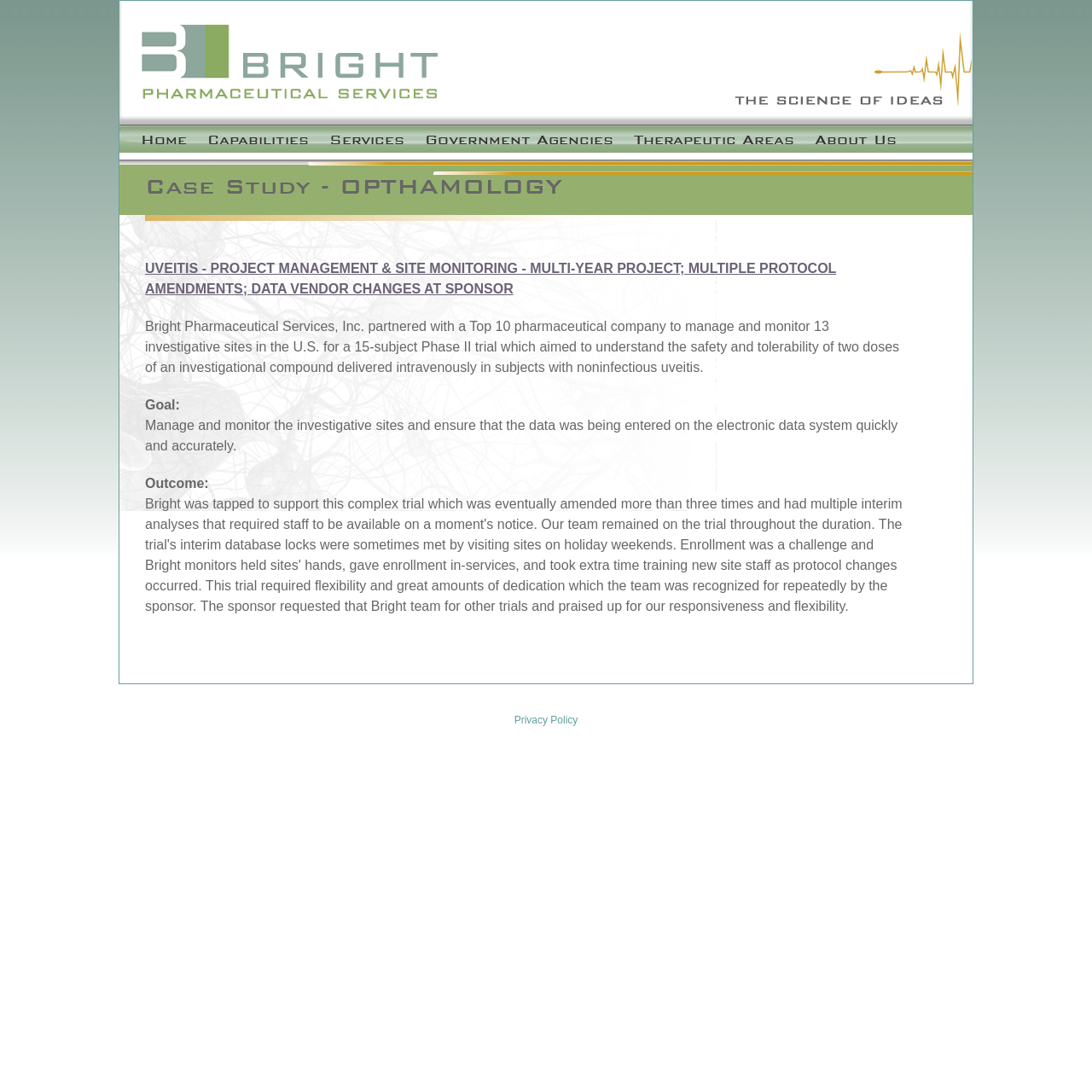Answer the following query concisely with a single word or phrase:
How many links are in the top navigation menu?

6